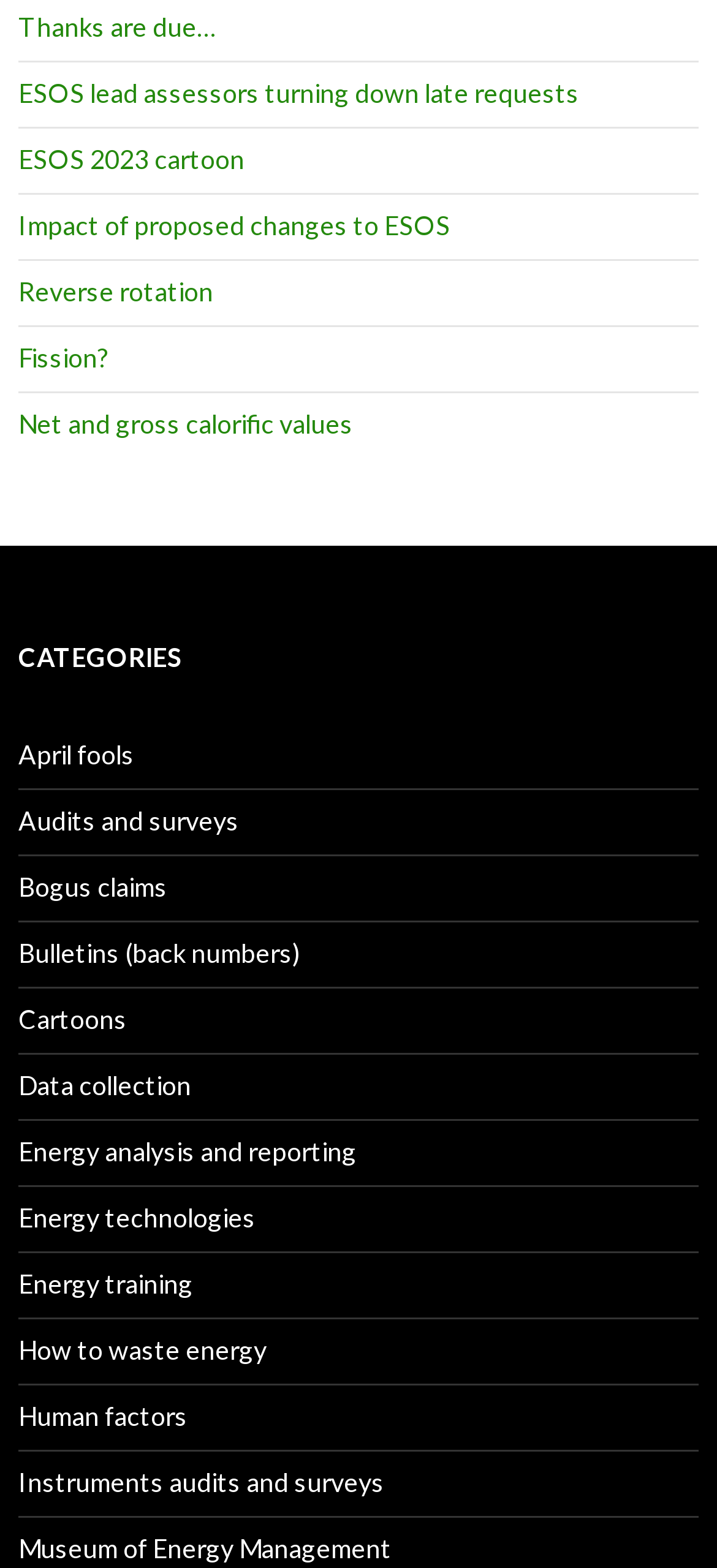Provide the bounding box coordinates of the UI element that matches the description: "Net and gross calorific values".

[0.026, 0.26, 0.492, 0.28]